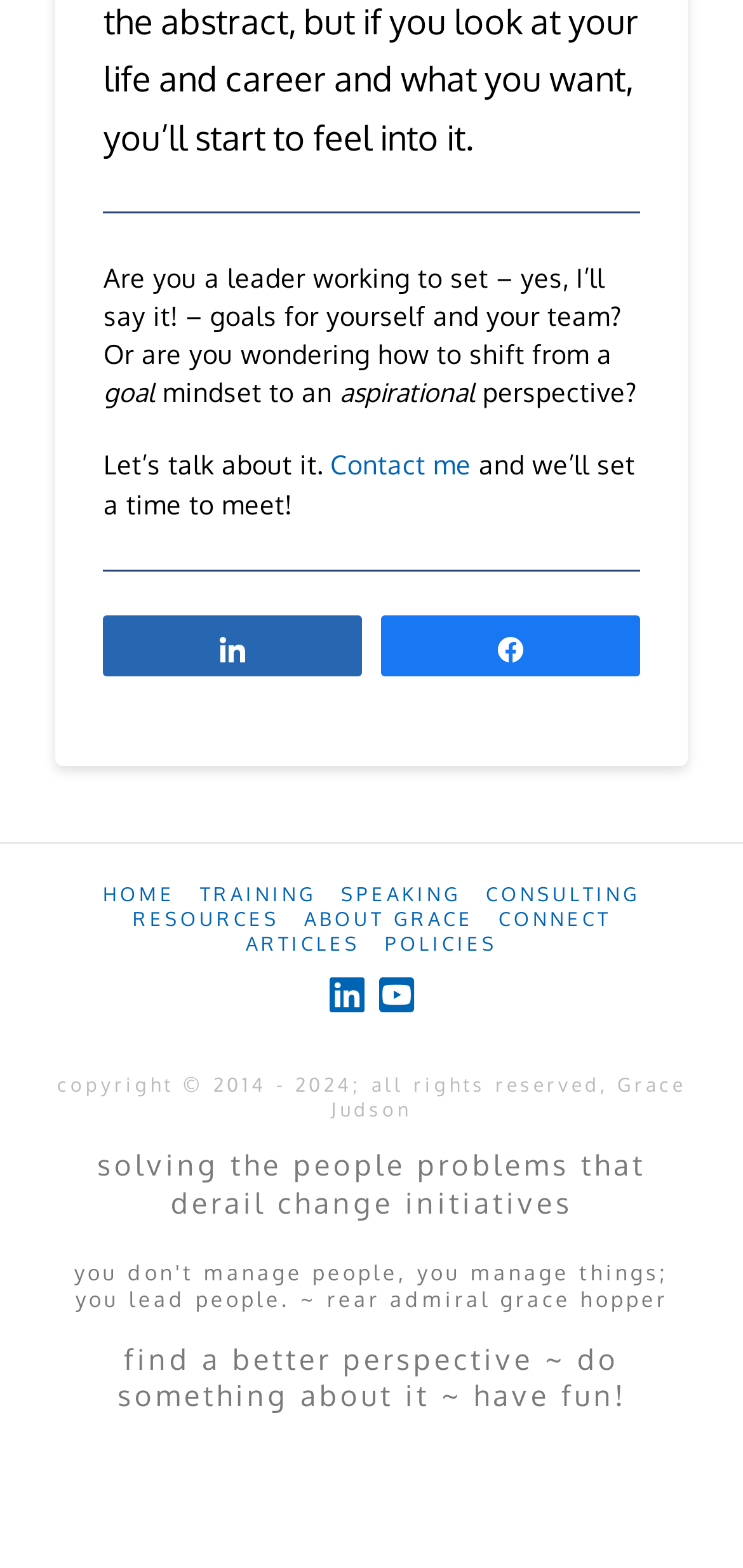Using the provided element description: "Training", determine the bounding box coordinates of the corresponding UI element in the screenshot.

[0.269, 0.563, 0.426, 0.579]